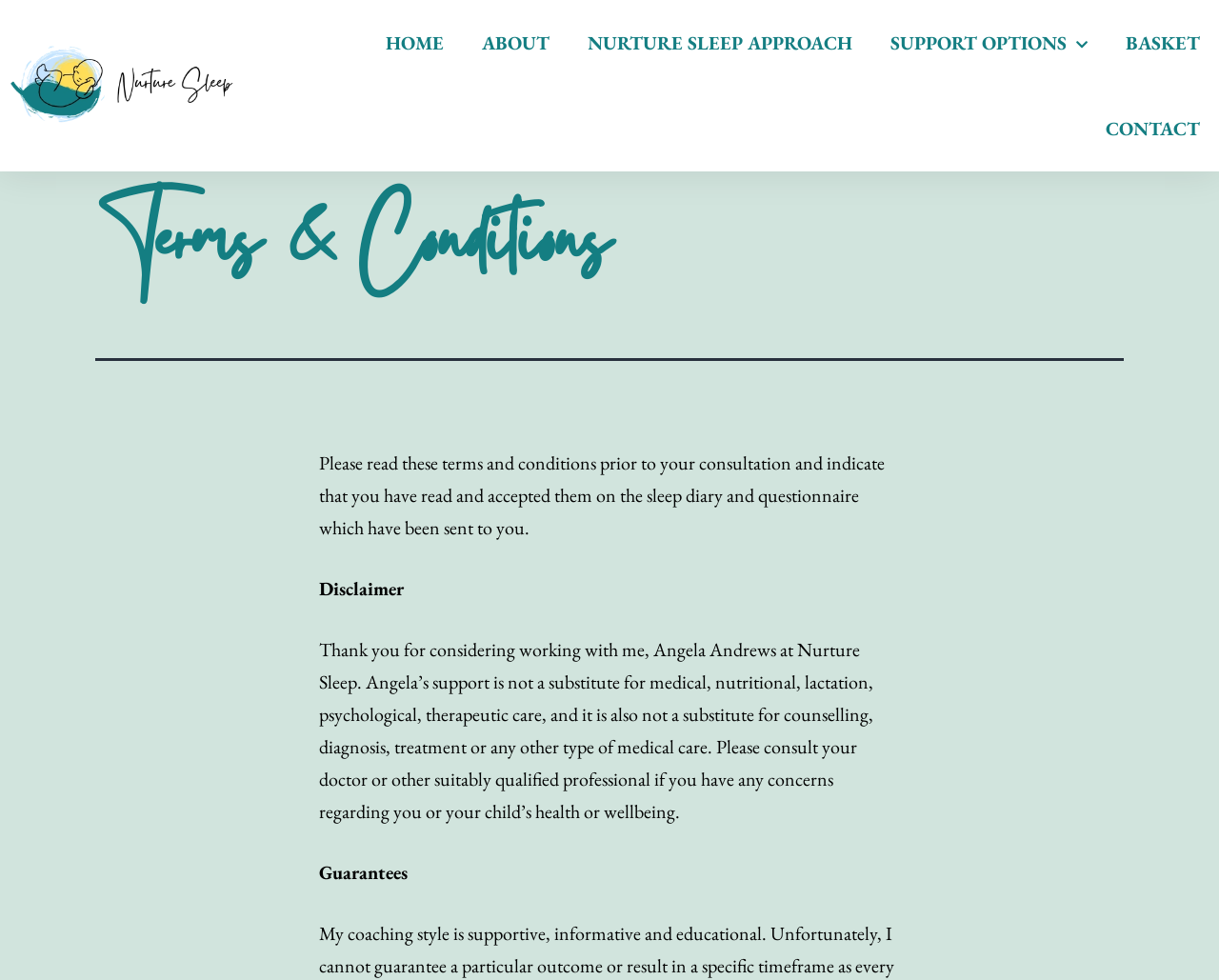Write an extensive caption that covers every aspect of the webpage.

The webpage is about the terms and conditions of Nurture Sleep, a consultation service. At the top left corner, there is a link to an unknown page. To the right of this link, there are five navigation links: HOME, ABOUT, NURTURE SLEEP APPROACH, SUPPORT OPTIONS, and BASKET. The SUPPORT OPTIONS link has a dropdown menu. On the far right, there is a CONTACT link.

Below the navigation links, there is a large header that spans most of the width of the page, with the title "Terms & Conditions" in a prominent font. 

Under the header, there is a paragraph of text that explains the importance of reading and accepting the terms and conditions prior to a consultation. 

Below this paragraph, there are three sections: Disclaimer, a lengthy text that explains the limitations of Angela Andrews' support at Nurture Sleep, and Guarantees. The Disclaimer section is relatively short, while the text under it is longer and provides more details about the scope of Angela Andrews' support.